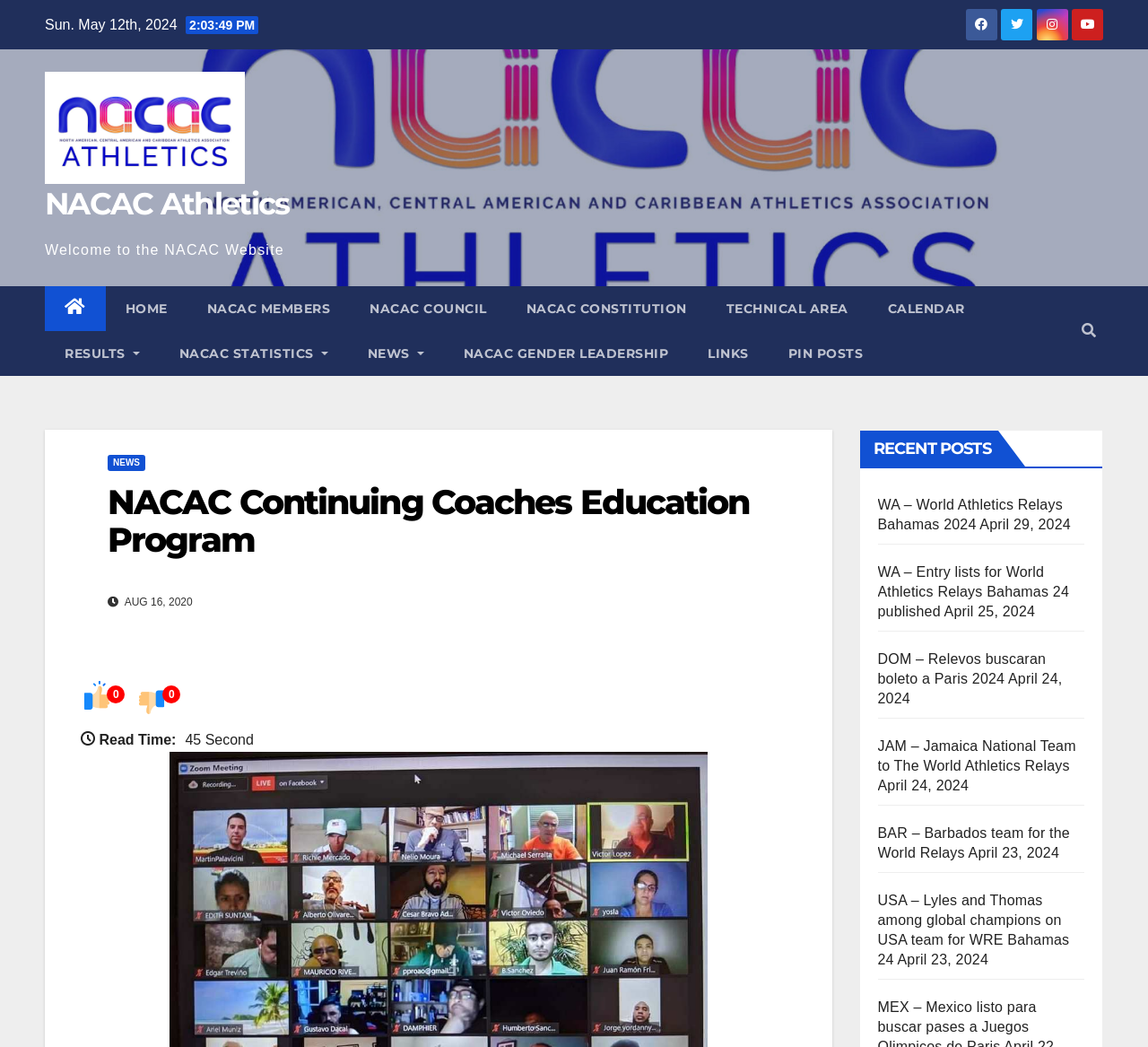What is the date of the latest post?
Answer with a single word or short phrase according to what you see in the image.

April 29, 2024